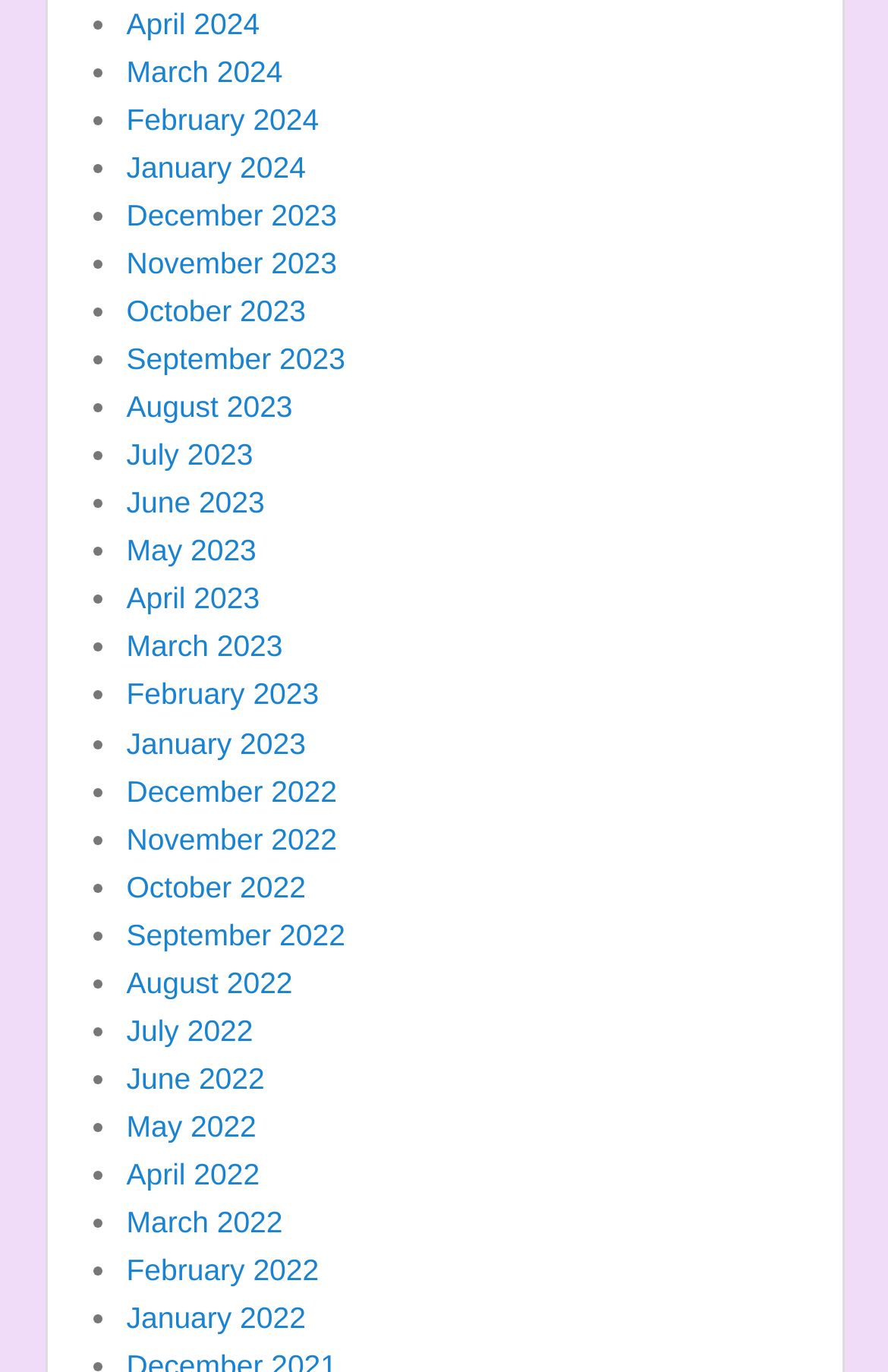Pinpoint the bounding box coordinates of the element you need to click to execute the following instruction: "View December 2022". The bounding box should be represented by four float numbers between 0 and 1, in the format [left, top, right, bottom].

[0.142, 0.564, 0.379, 0.589]